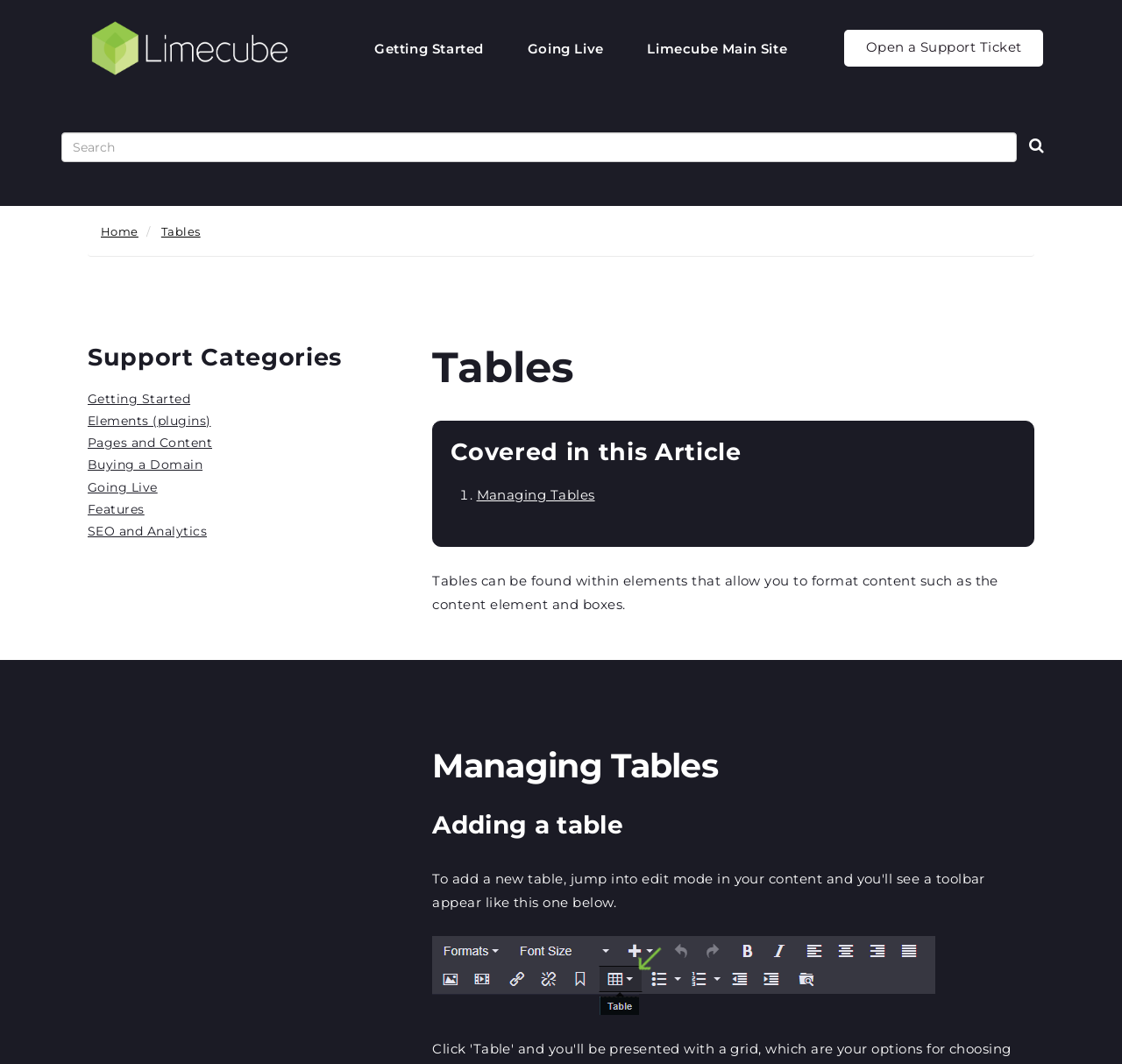Highlight the bounding box of the UI element that corresponds to this description: "aria-label="Search" name="q" placeholder="Search"".

[0.055, 0.124, 0.906, 0.152]